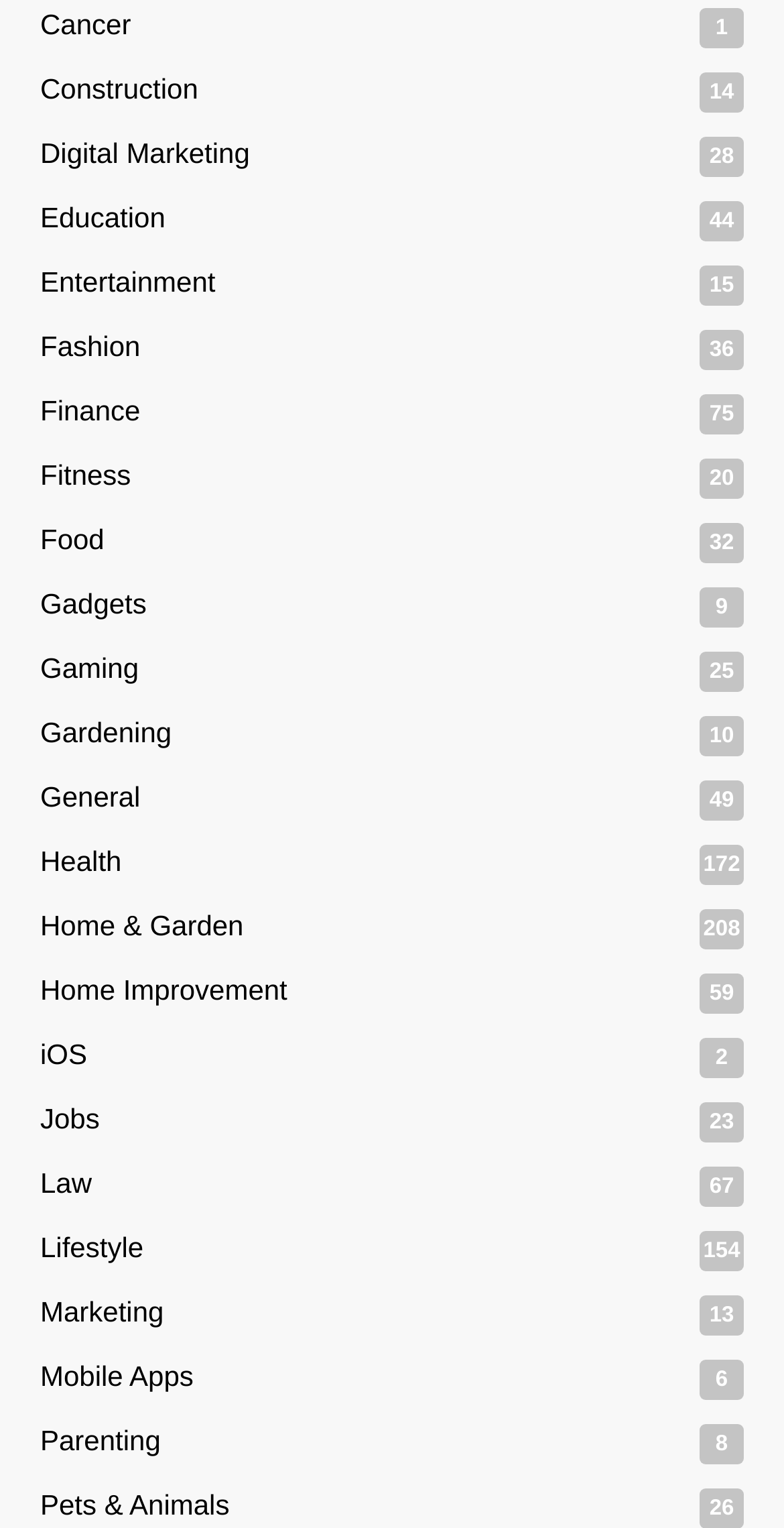Locate the bounding box coordinates of the element I should click to achieve the following instruction: "Click on Fitness".

[0.051, 0.3, 0.167, 0.321]